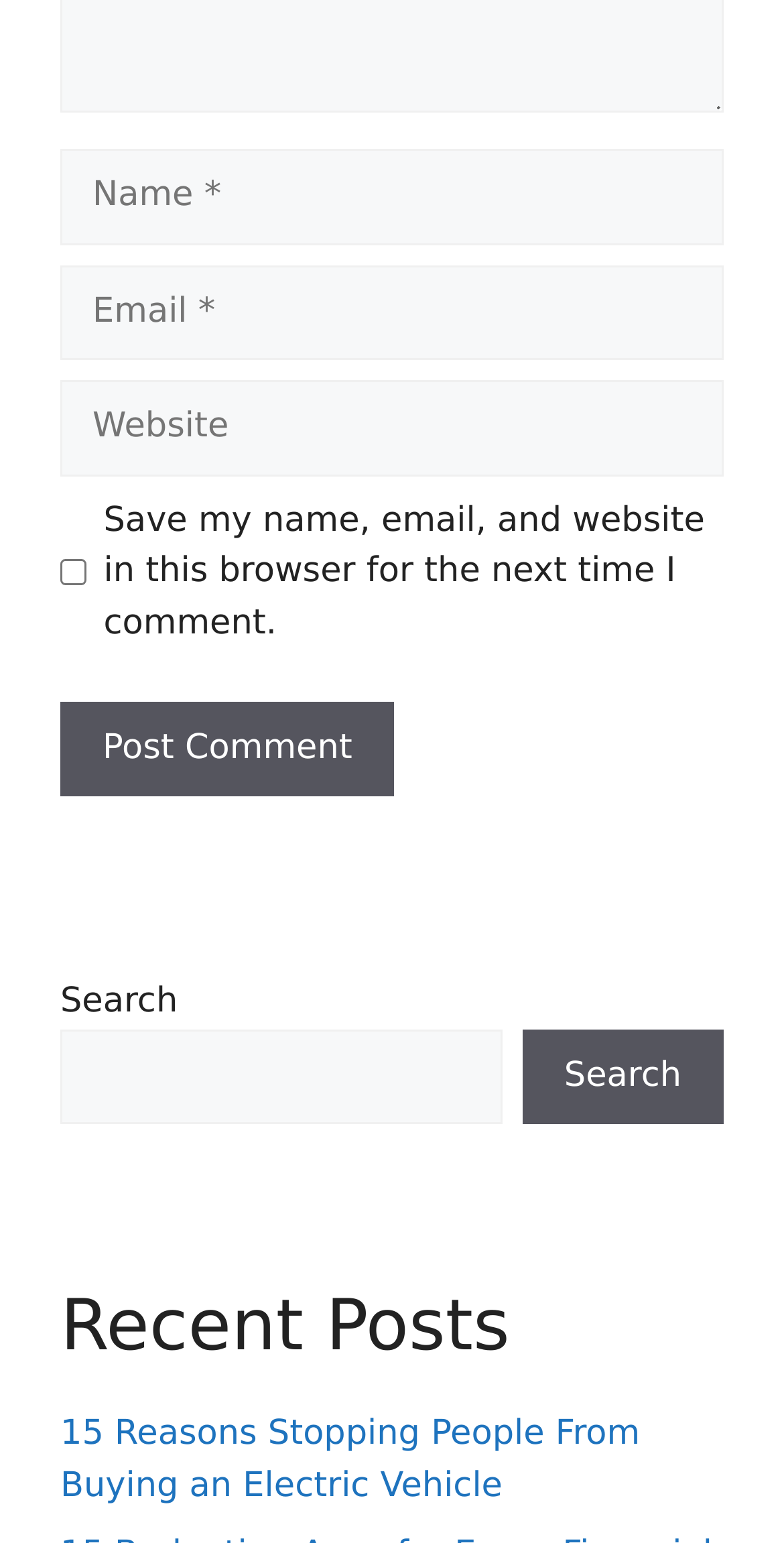Using the element description provided, determine the bounding box coordinates in the format (top-left x, top-left y, bottom-right x, bottom-right y). Ensure that all values are floating point numbers between 0 and 1. Element description: parent_node: Comment name="author" placeholder="Name *"

[0.077, 0.097, 0.923, 0.159]